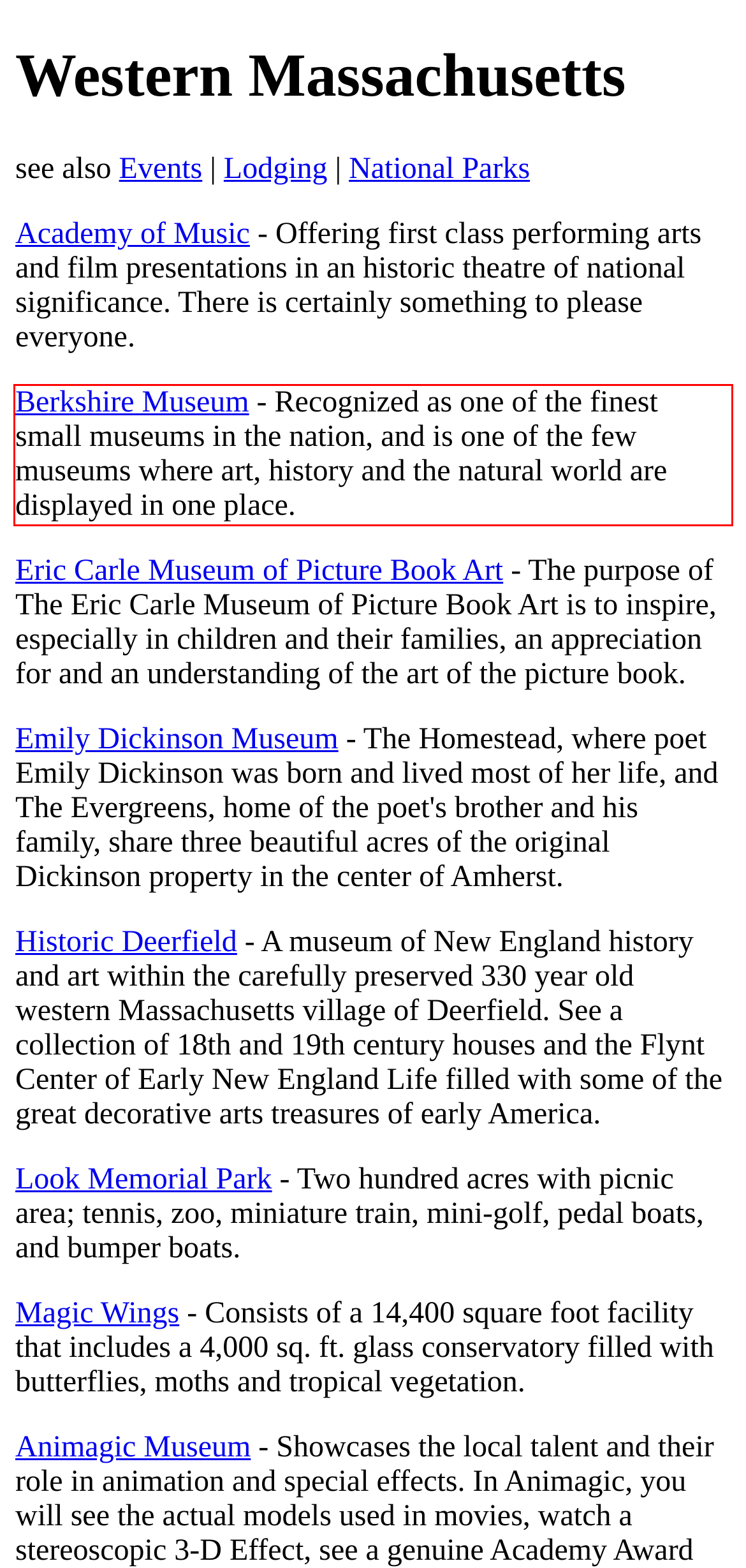The screenshot you have been given contains a UI element surrounded by a red rectangle. Use OCR to read and extract the text inside this red rectangle.

Berkshire Museum - Recognized as one of the finest small museums in the nation, and is one of the few museums where art, history and the natural world are displayed in one place.